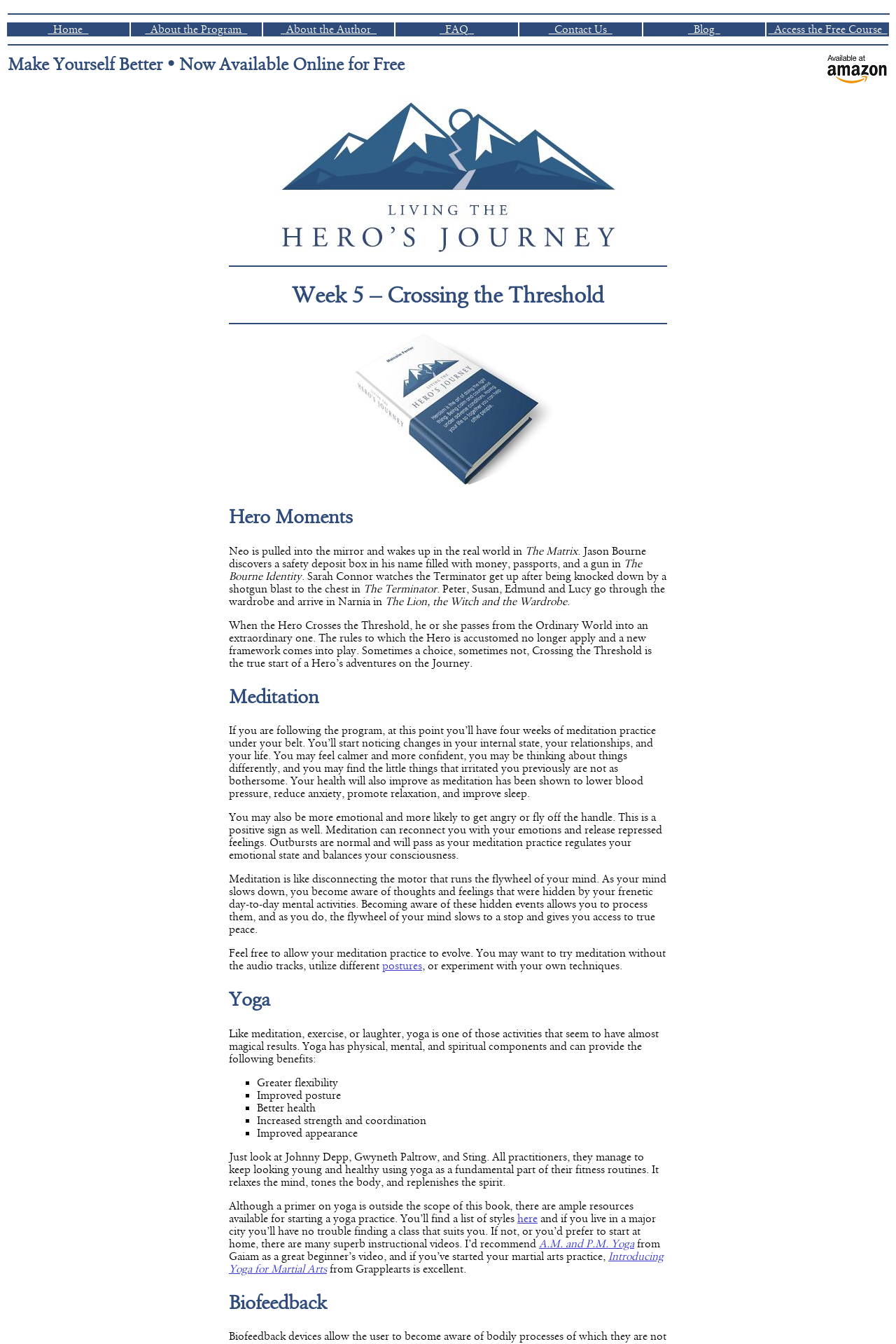Please identify the bounding box coordinates for the region that you need to click to follow this instruction: "Read more about meditation".

[0.255, 0.51, 0.745, 0.527]